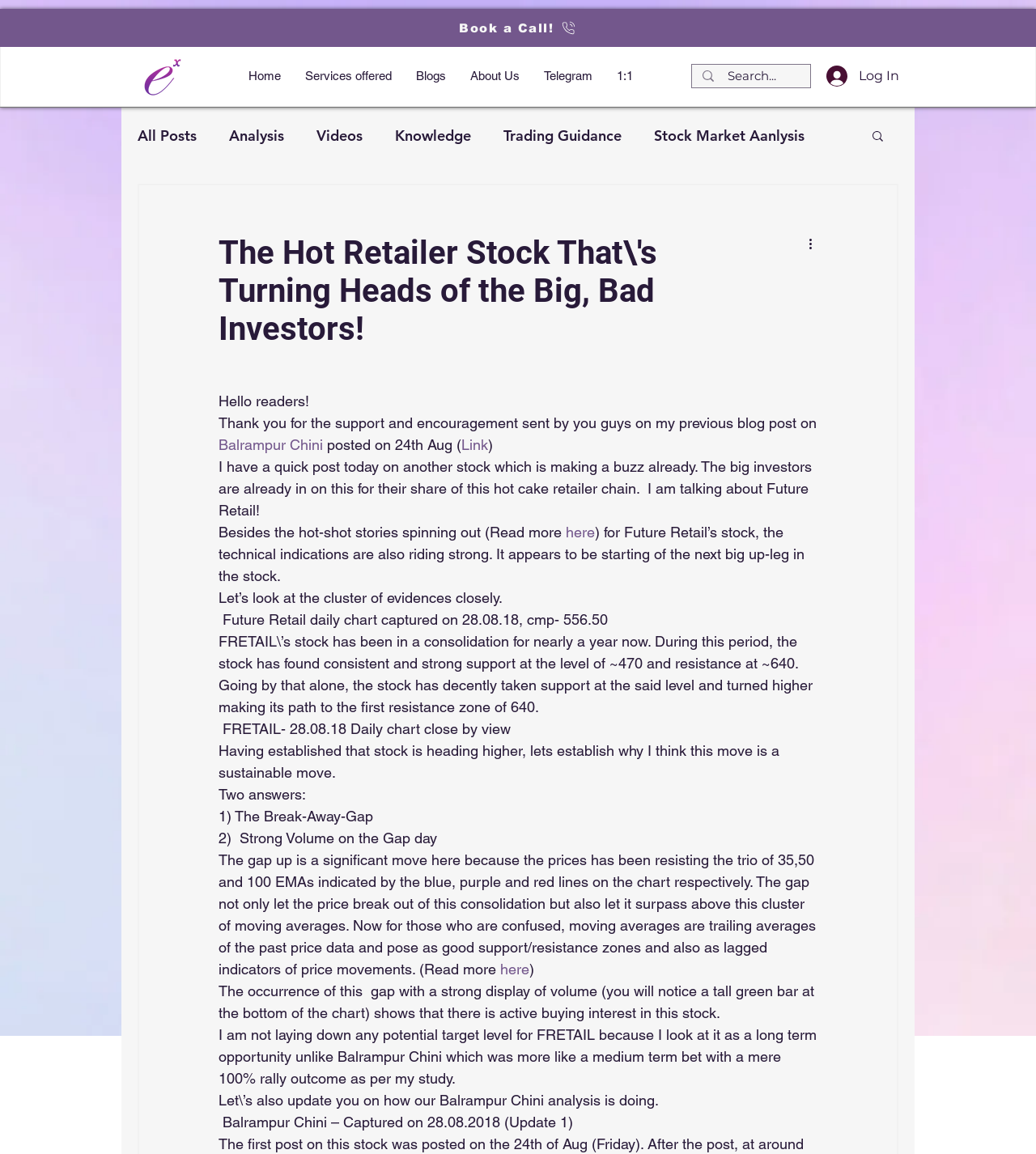Extract the primary headline from the webpage and present its text.

The Hot Retailer Stock That\'s Turning Heads of the Big, Bad Investors!